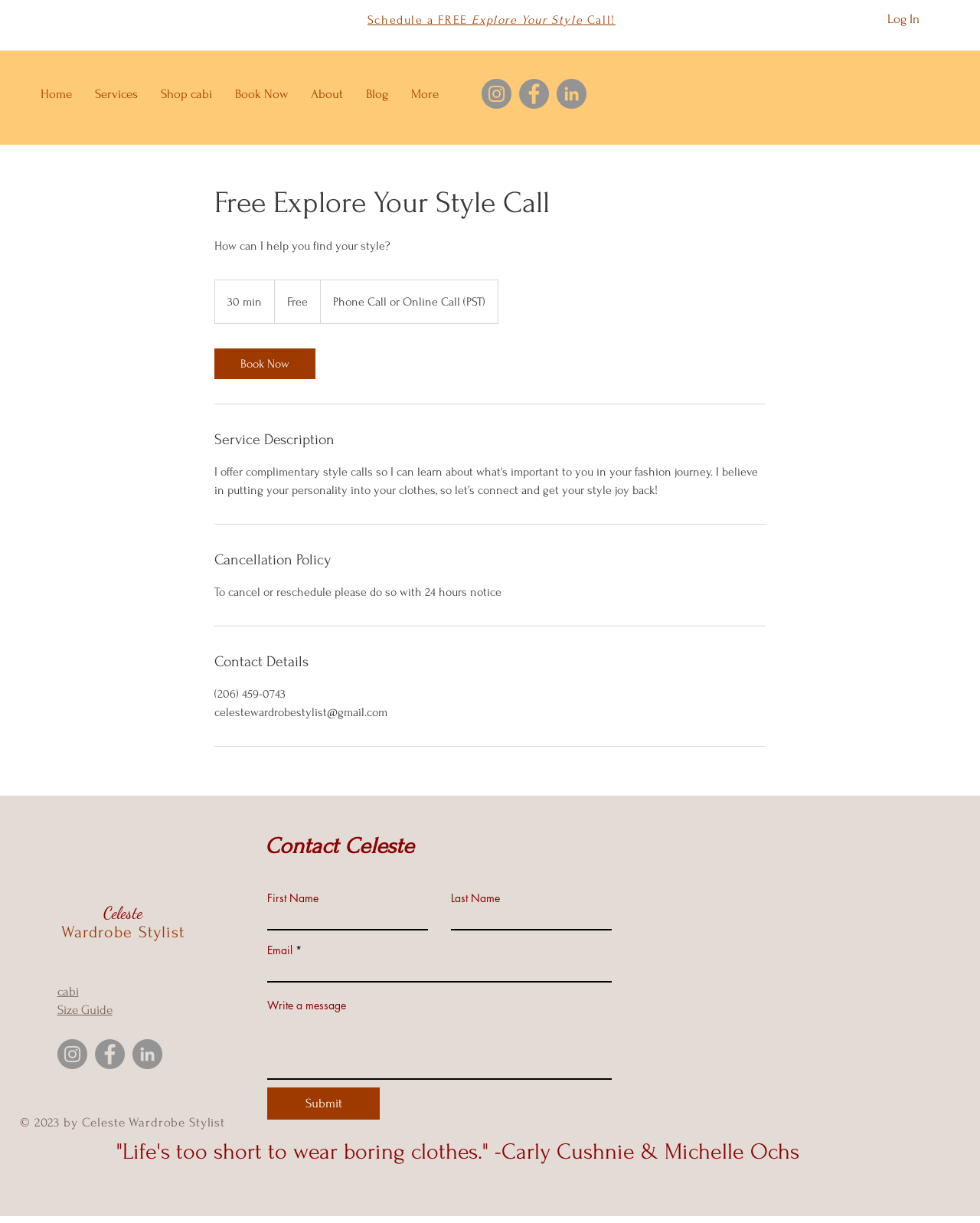Please determine the headline of the webpage and provide its content.

Free Explore Your Style Call